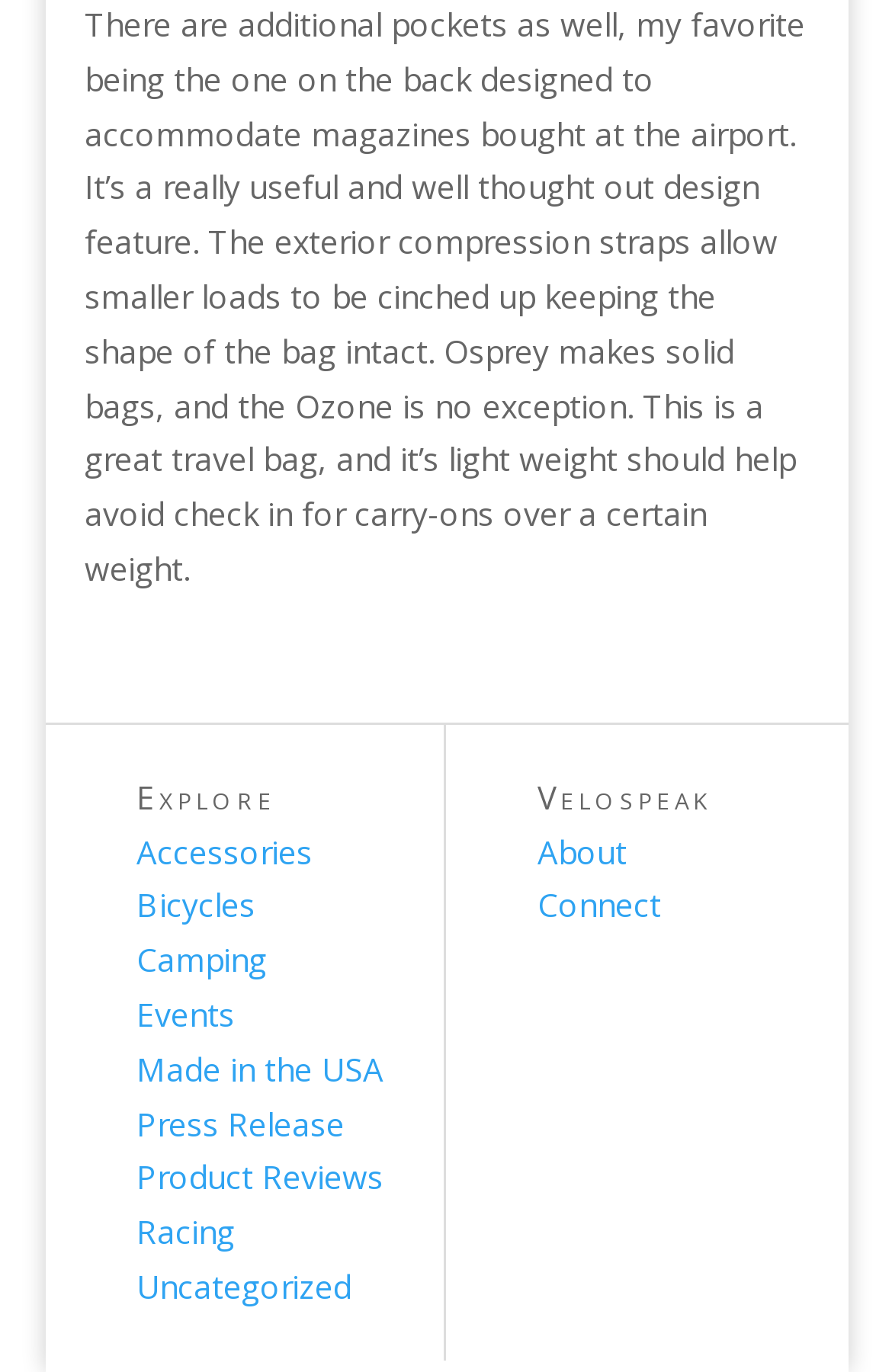Find the bounding box coordinates of the element to click in order to complete this instruction: "Click on Purple and Pink". The bounding box coordinates must be four float numbers between 0 and 1, denoted as [left, top, right, bottom].

None